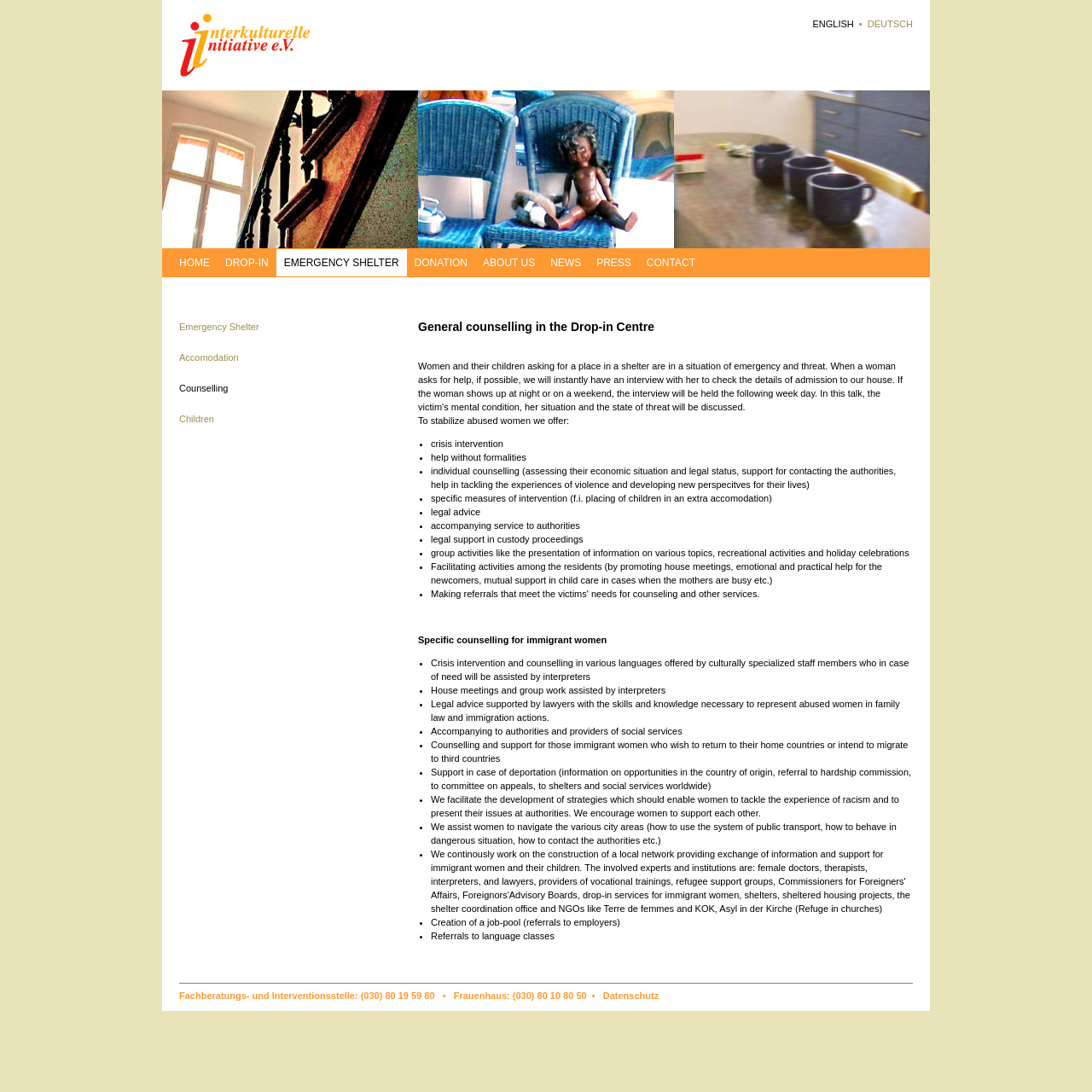Specify the bounding box coordinates (top-left x, top-left y, bottom-right x, bottom-right y) of the UI element in the screenshot that matches this description: Donation

[0.372, 0.228, 0.435, 0.253]